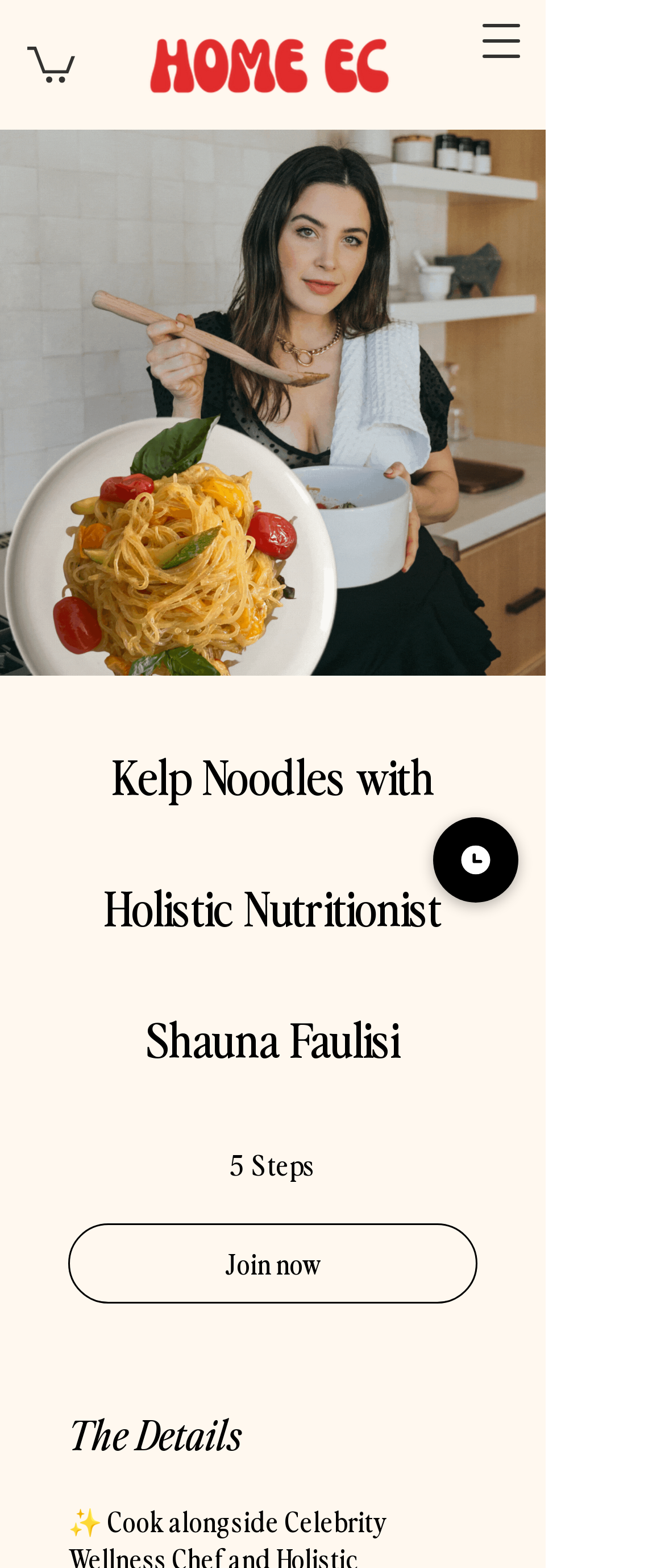What is the purpose of the 'Join now' button?
Give a single word or phrase answer based on the content of the image.

To enroll in the course